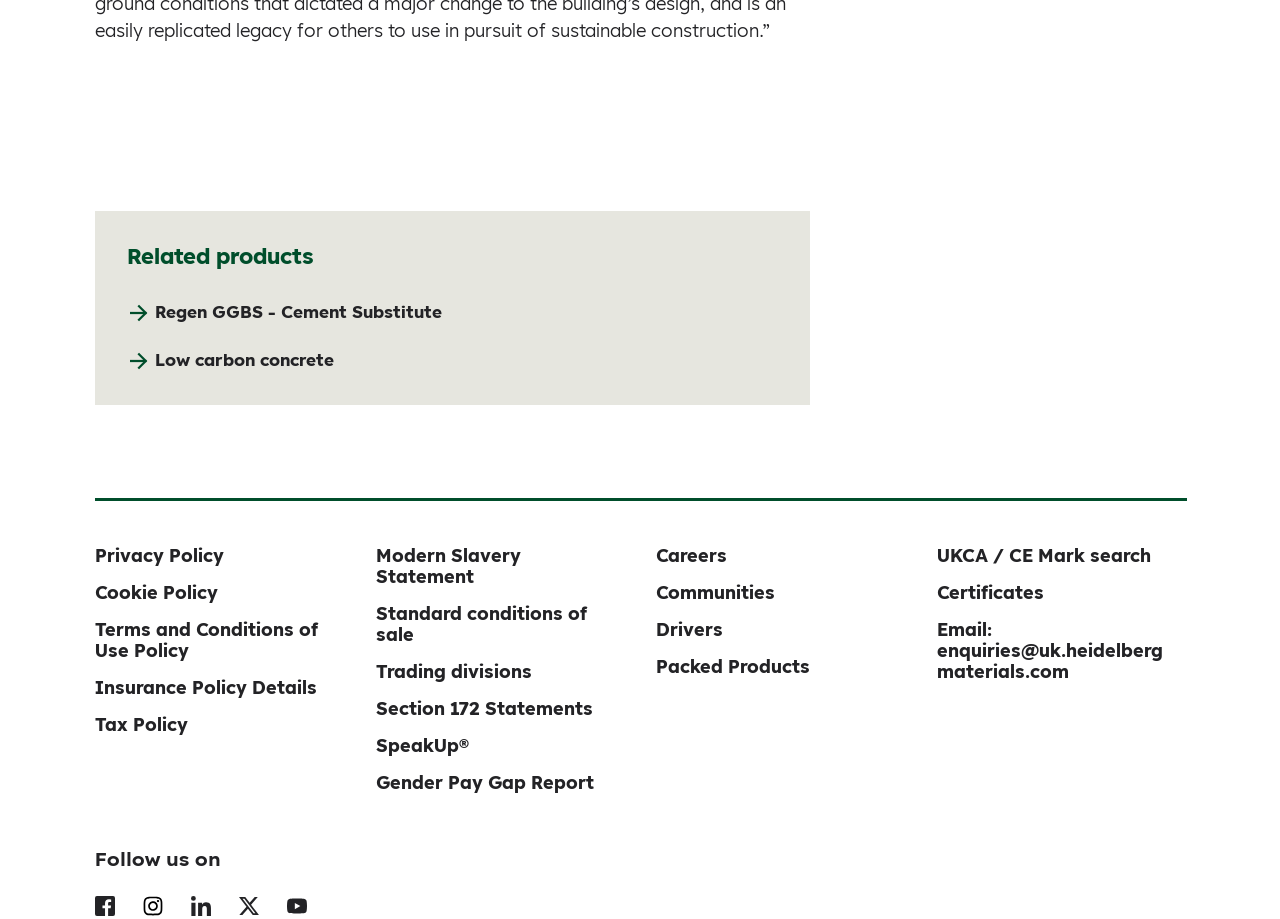Provide your answer to the question using just one word or phrase: What is the topic of the link 'Modern Slavery Statement'?

Modern Slavery